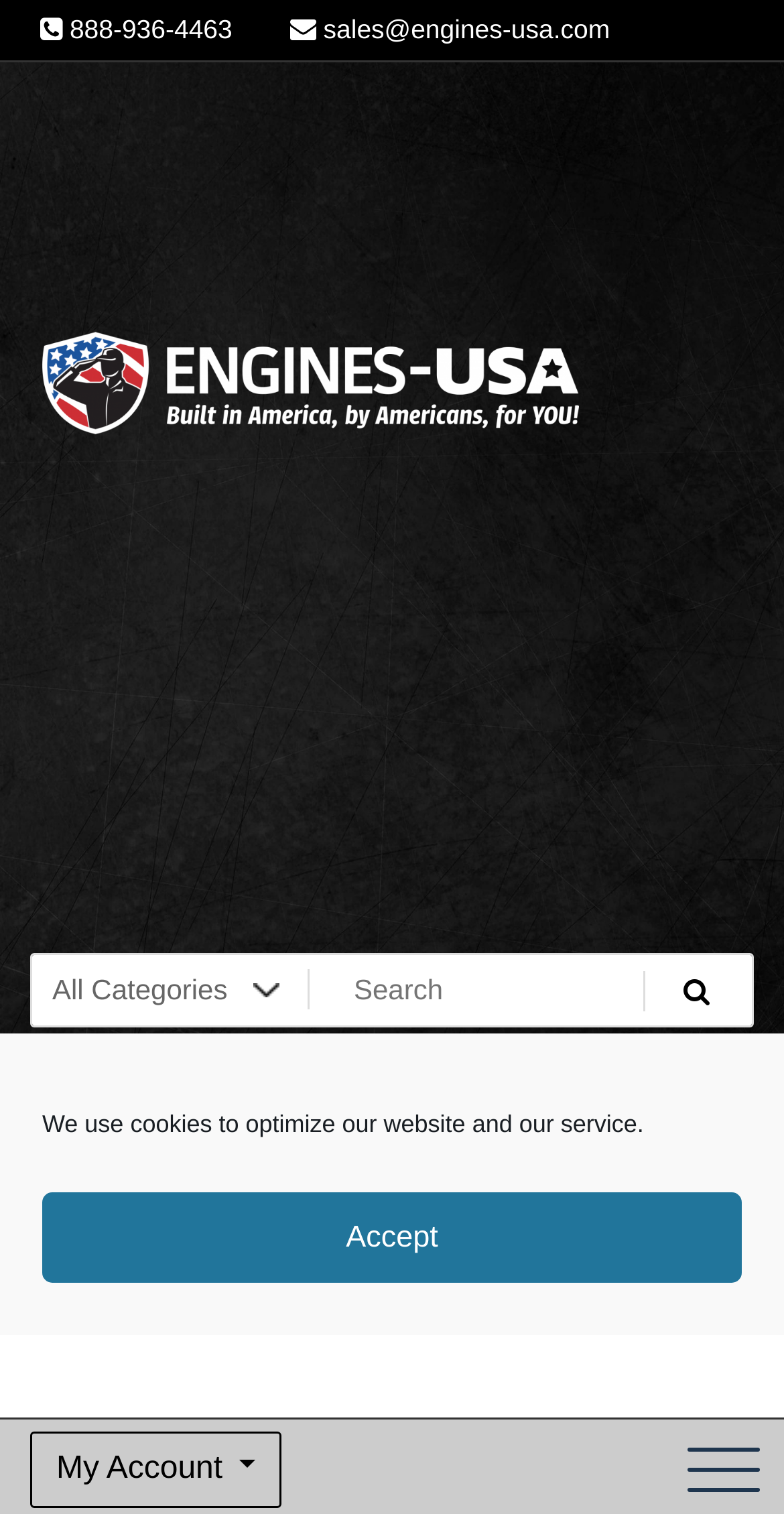Identify the bounding box coordinates of the section that should be clicked to achieve the task described: "Check the total cost".

[0.449, 0.771, 0.731, 0.824]